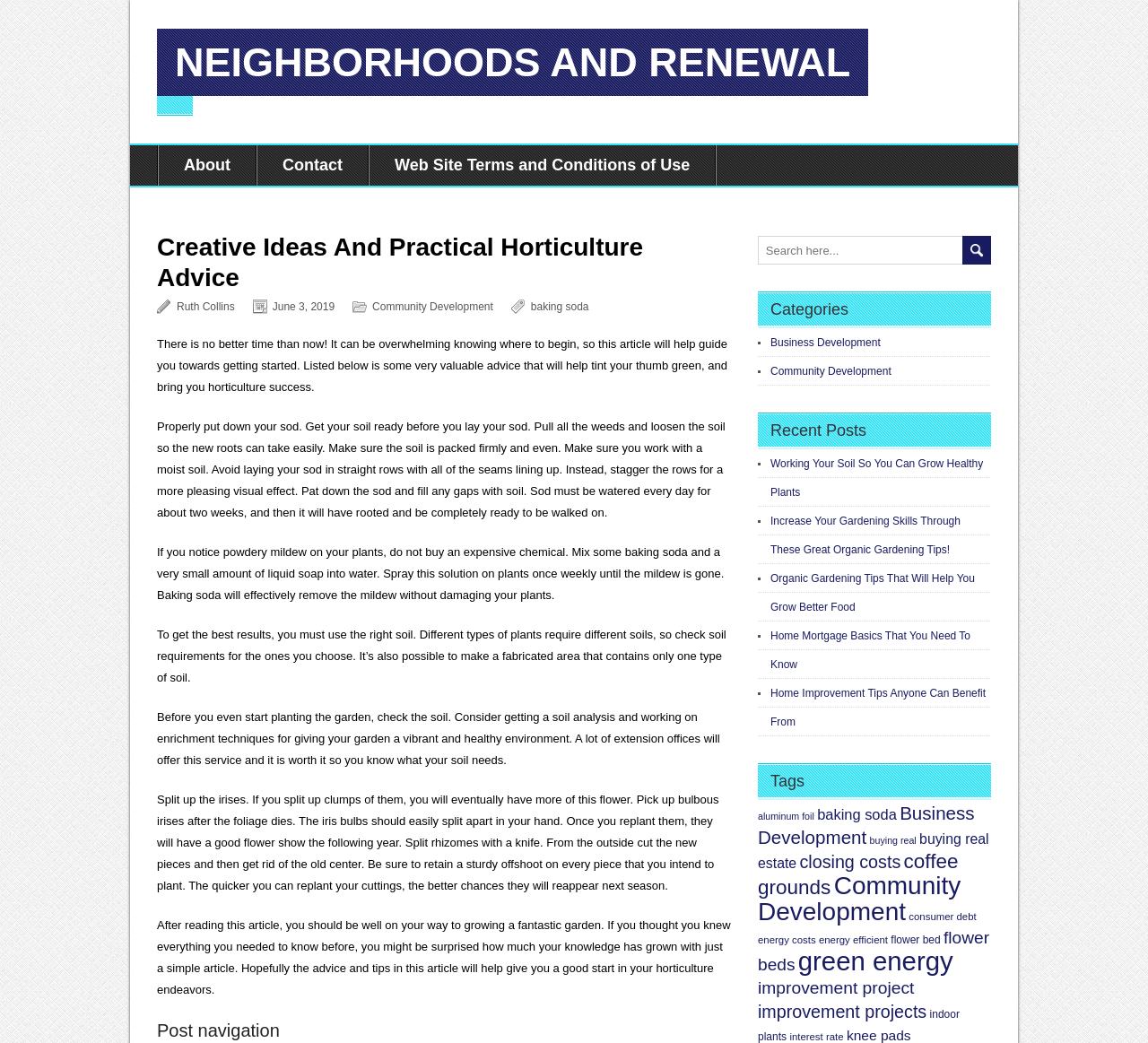What is the date of the article?
Look at the screenshot and give a one-word or phrase answer.

June 3, 2019